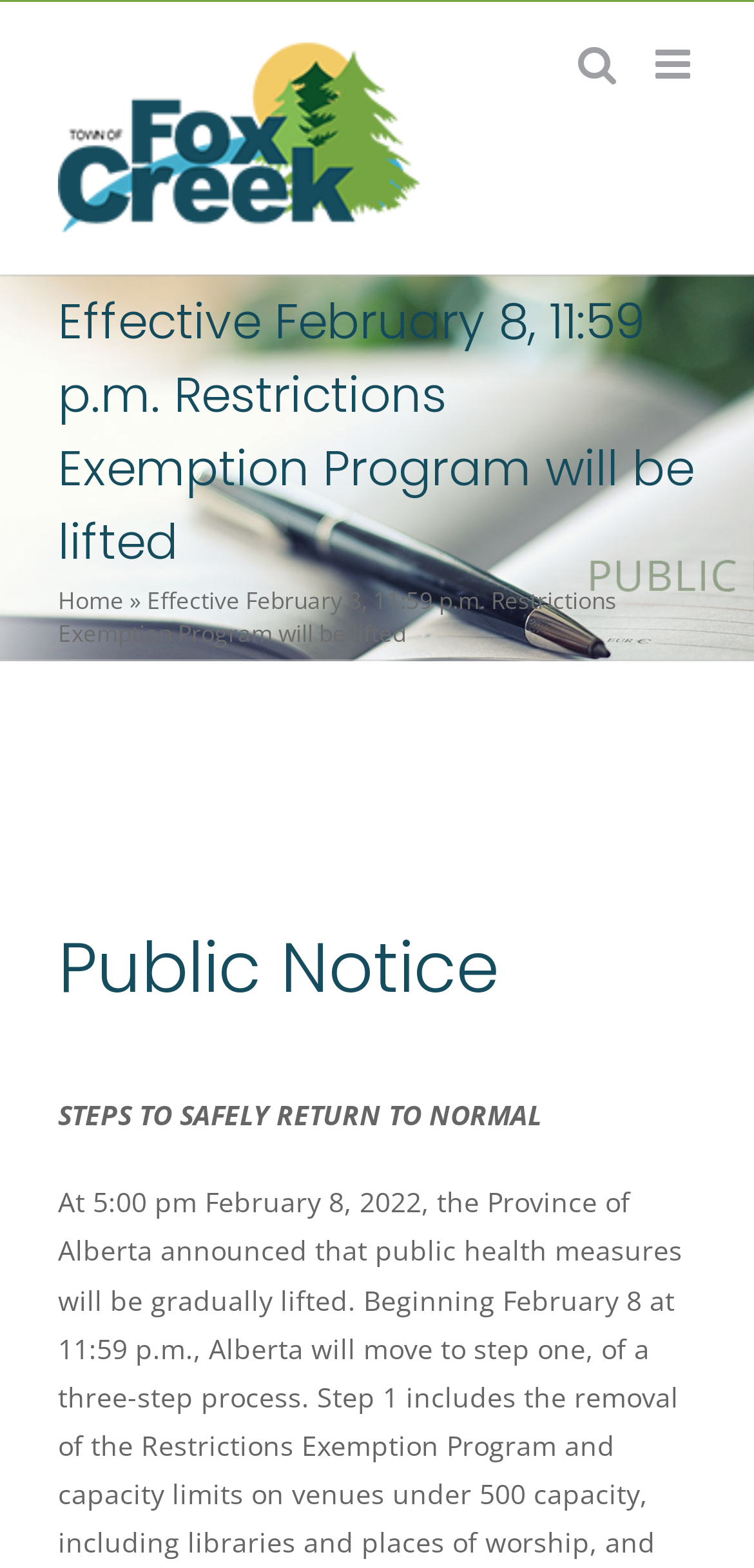What is the first step to safely return to normal? Using the information from the screenshot, answer with a single word or phrase.

Not provided